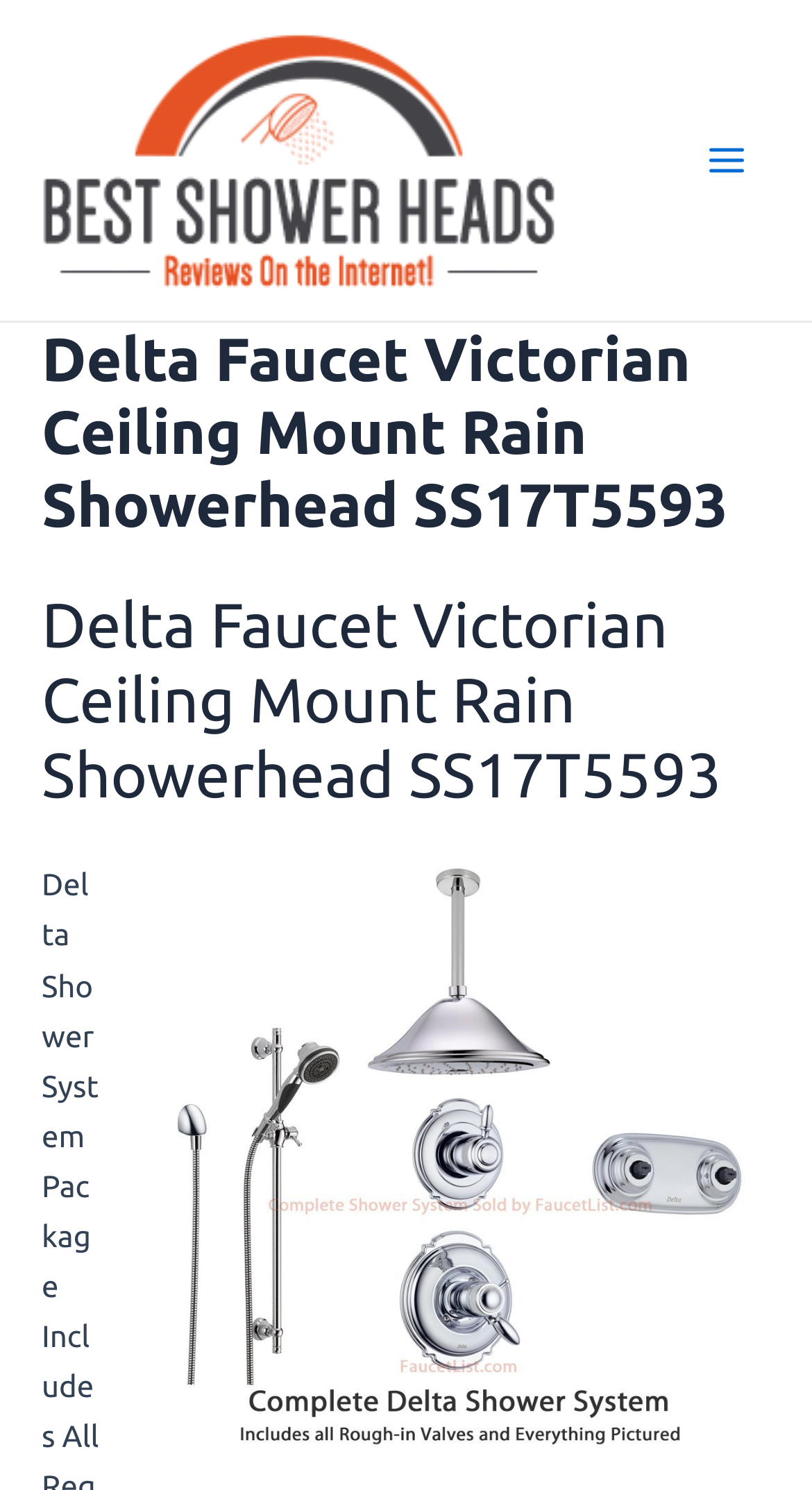Predict the bounding box coordinates for the UI element described as: "alt="Best Shower Heads Reviews"". The coordinates should be four float numbers between 0 and 1, presented as [left, top, right, bottom].

[0.051, 0.093, 0.685, 0.117]